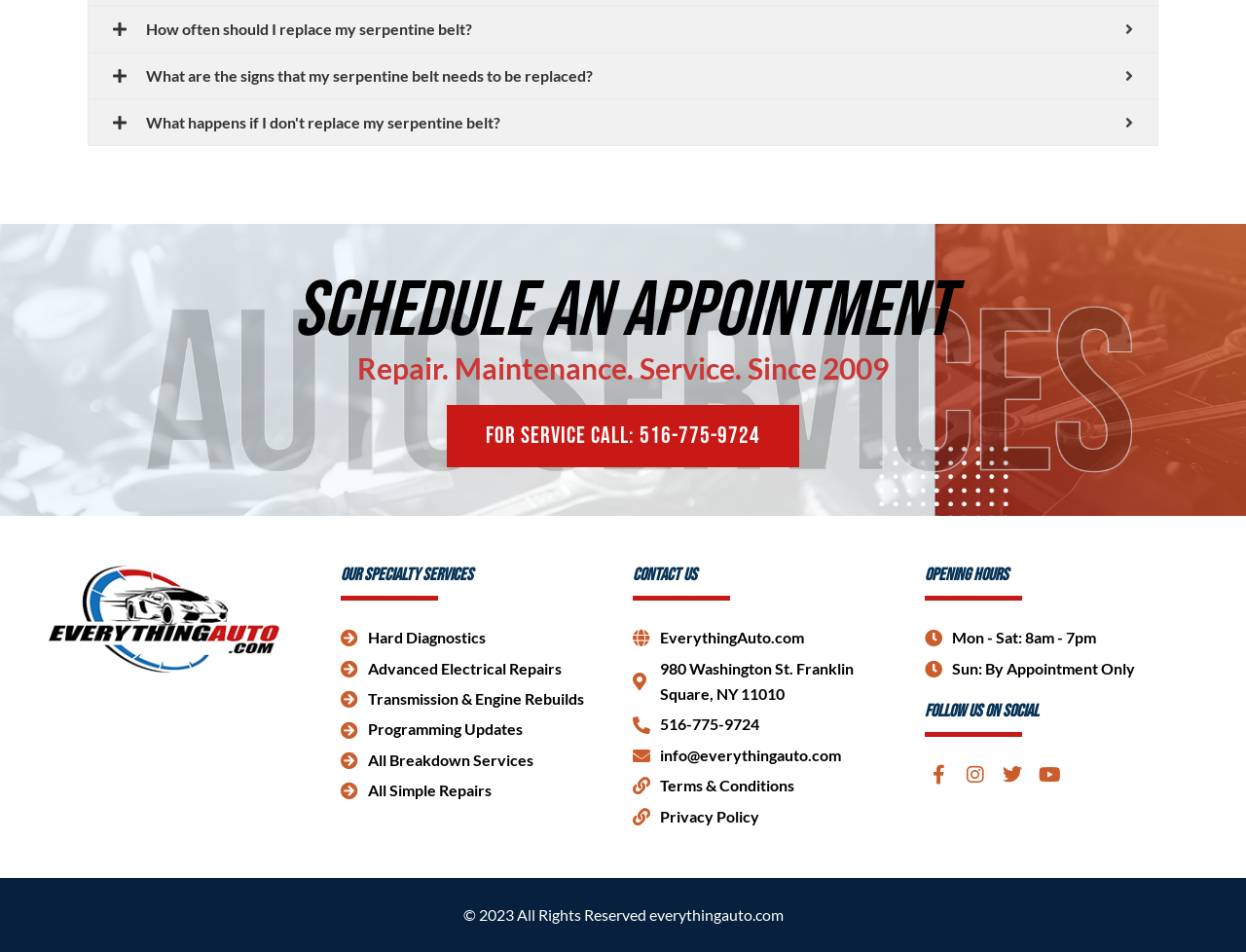What is the address of EverythingAuto.com?
Using the image, provide a detailed and thorough answer to the question.

I found the address by looking at the 'Contact Us' section of the page, which is located at the bottom of the page. The address is listed as '980 Washington St. Franklin Square, NY 11010'.